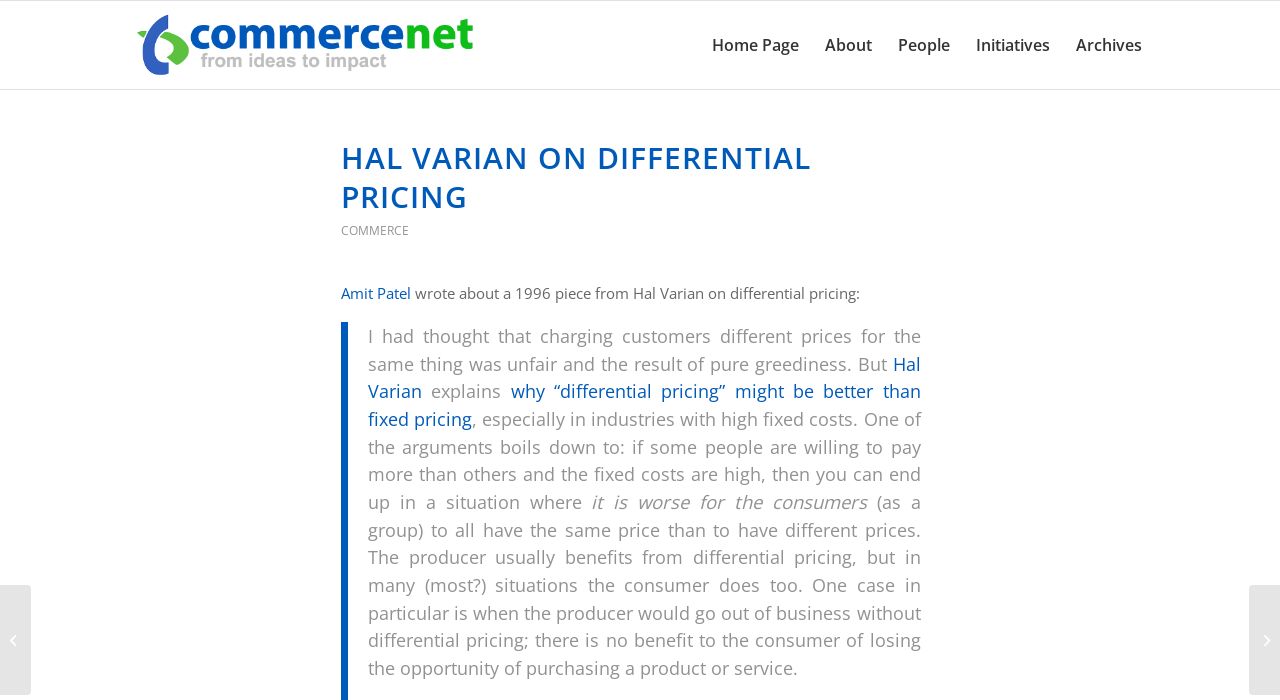Extract the bounding box for the UI element that matches this description: "Donate".

None